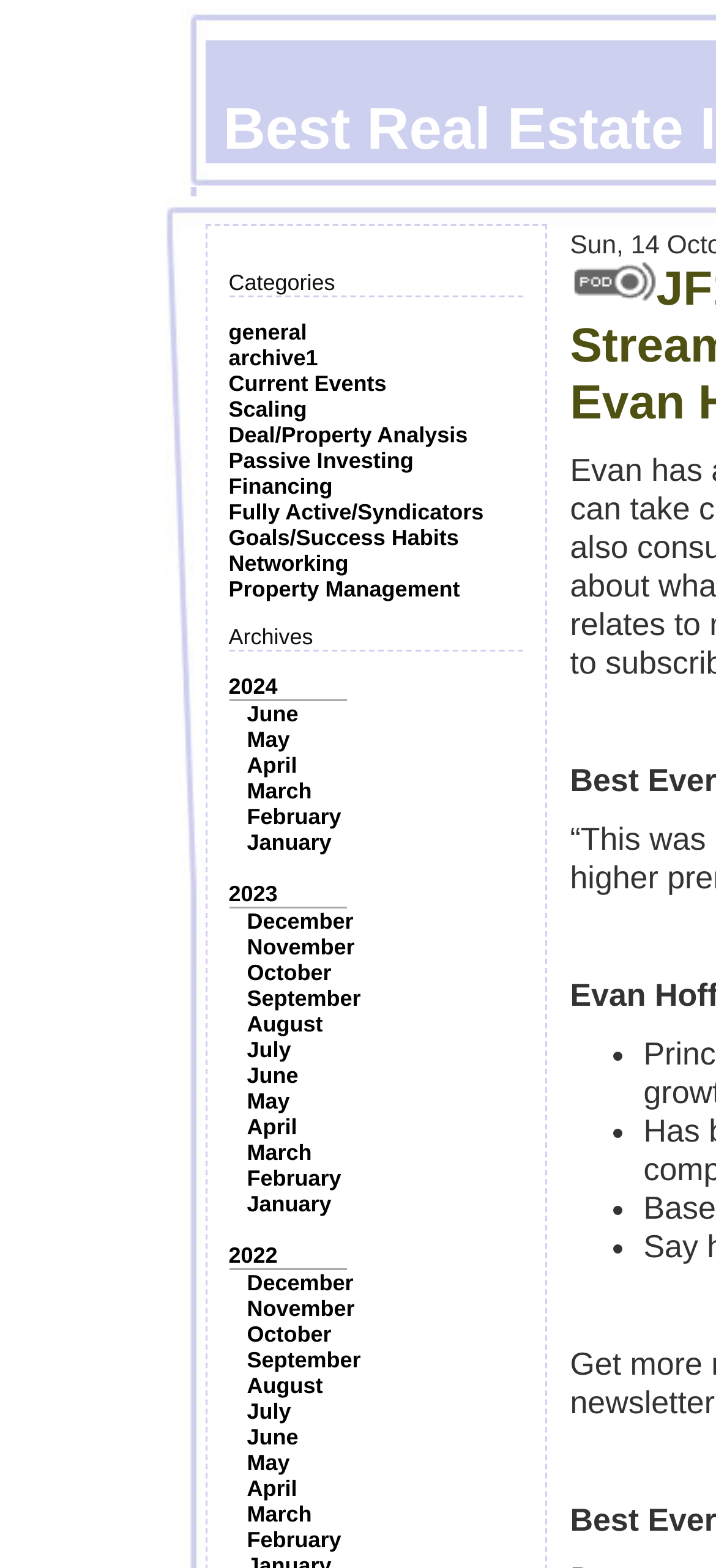Provide the bounding box coordinates of the section that needs to be clicked to accomplish the following instruction: "View archives from 2024."

[0.319, 0.43, 0.388, 0.446]